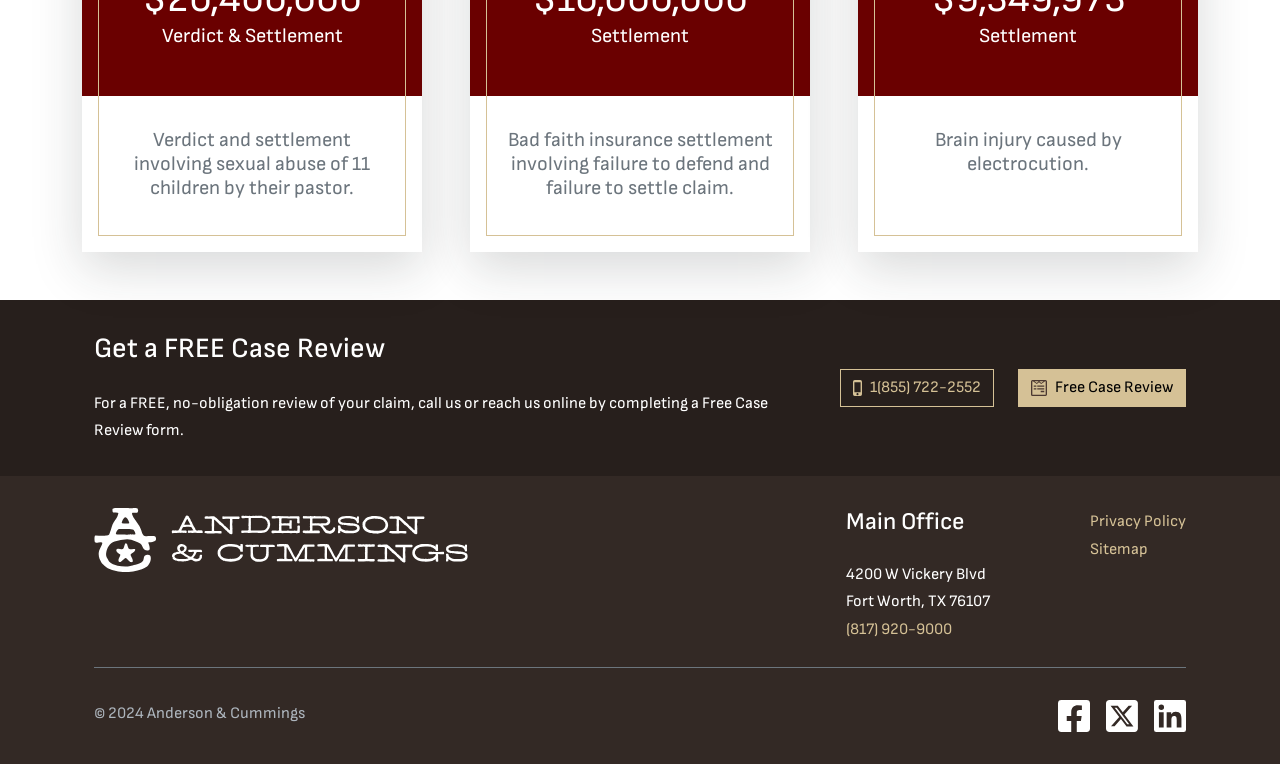Pinpoint the bounding box coordinates of the clickable area necessary to execute the following instruction: "Click on the 'Manufacturing News' link". The coordinates should be given as four float numbers between 0 and 1, namely [left, top, right, bottom].

None